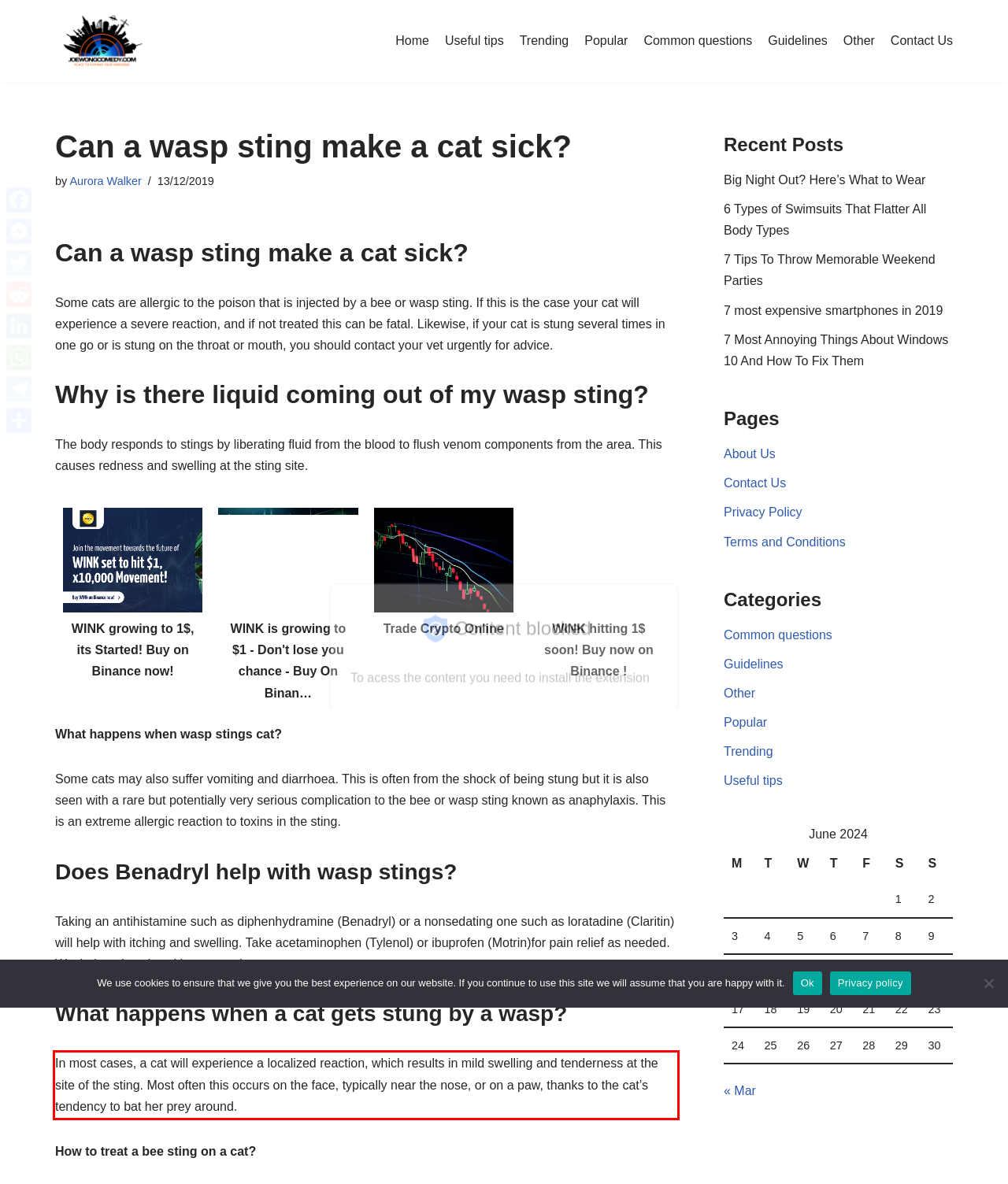You are given a screenshot of a webpage with a UI element highlighted by a red bounding box. Please perform OCR on the text content within this red bounding box.

In most cases, a cat will experience a localized reaction, which results in mild swelling and tenderness at the site of the sting. Most often this occurs on the face, typically near the nose, or on a paw, thanks to the cat’s tendency to bat her prey around.